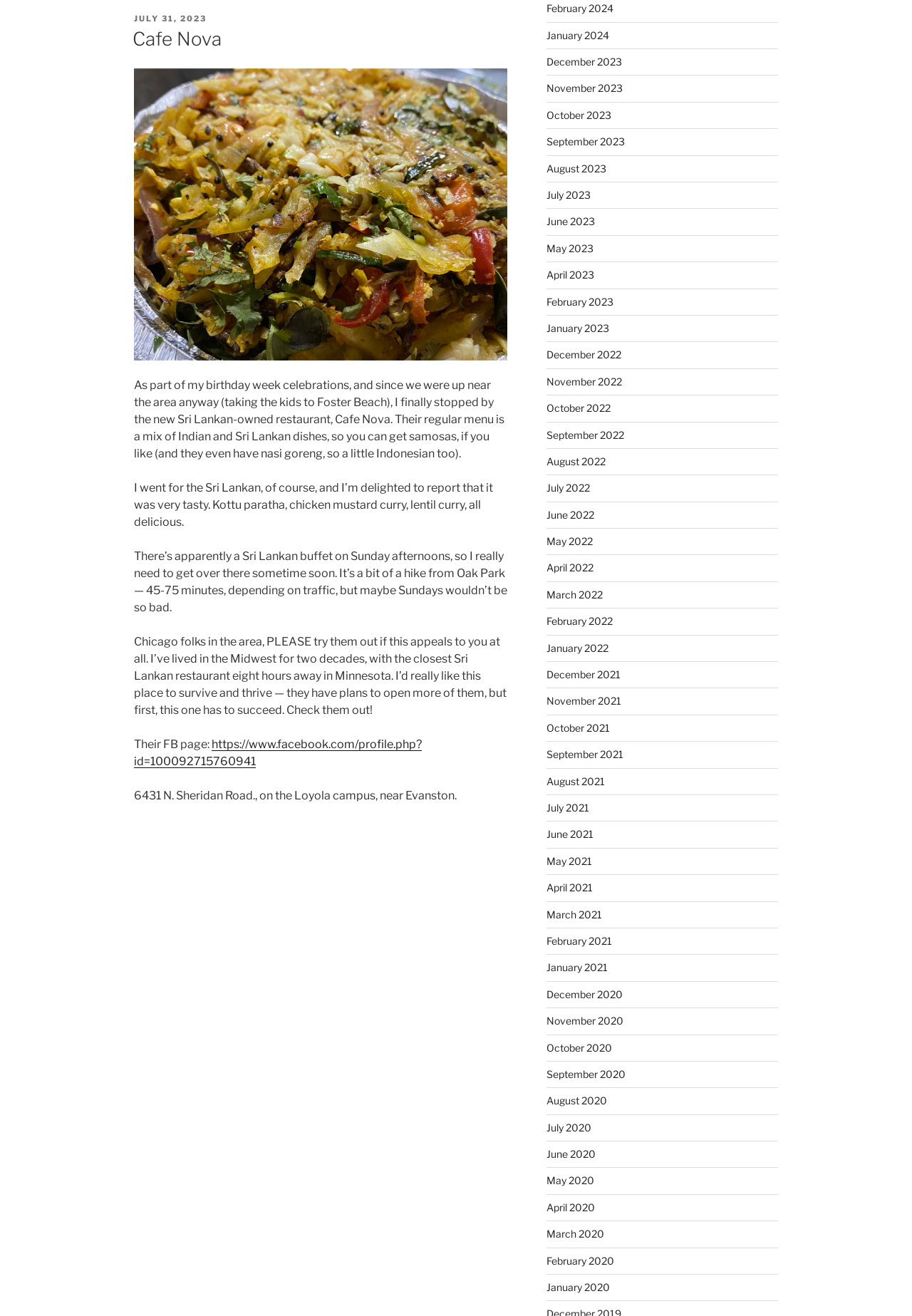Please mark the clickable region by giving the bounding box coordinates needed to complete this instruction: "Check the address of Cafe Nova".

[0.147, 0.599, 0.501, 0.609]